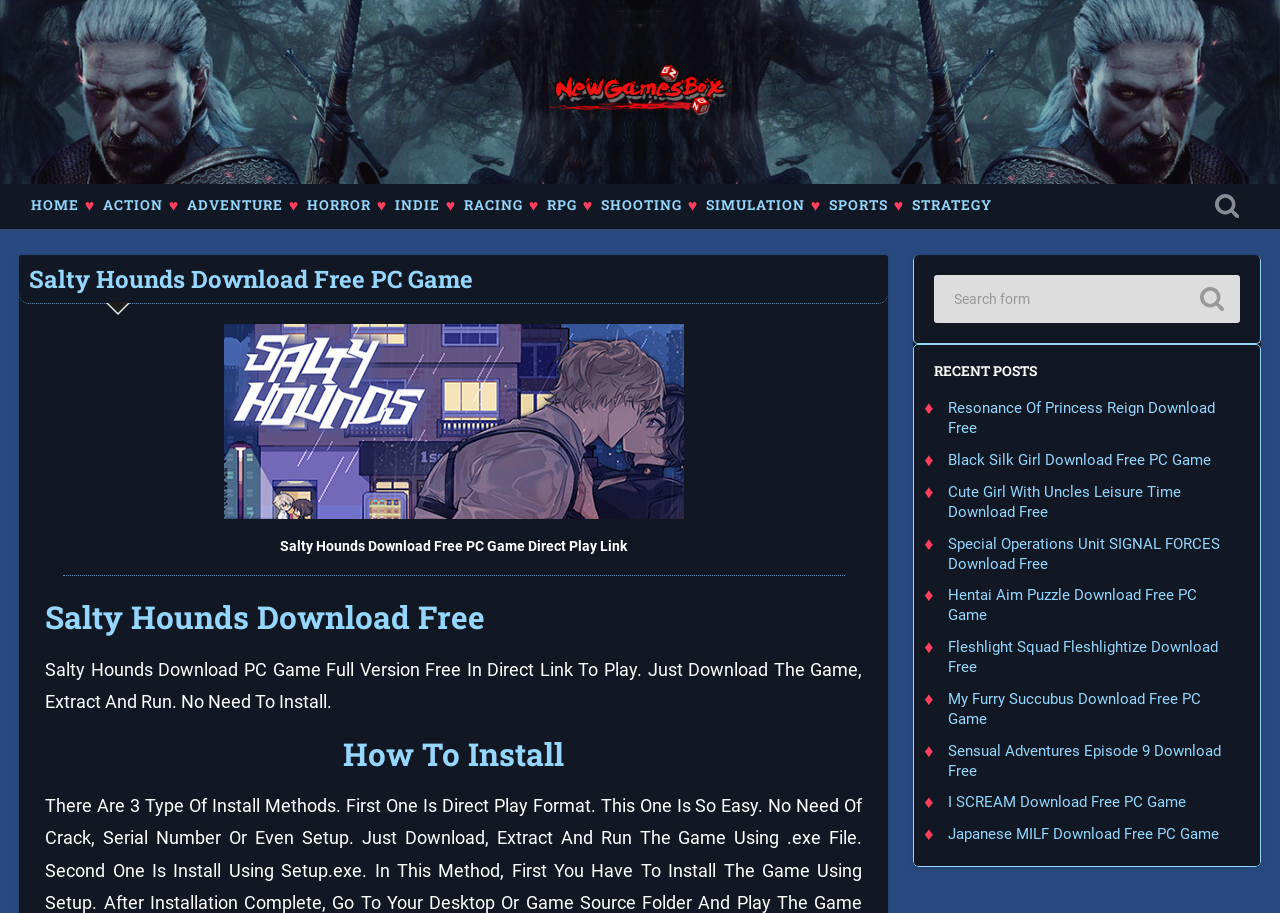Locate the bounding box coordinates of the clickable region necessary to complete the following instruction: "View recent posts". Provide the coordinates in the format of four float numbers between 0 and 1, i.e., [left, top, right, bottom].

[0.73, 0.399, 0.969, 0.414]